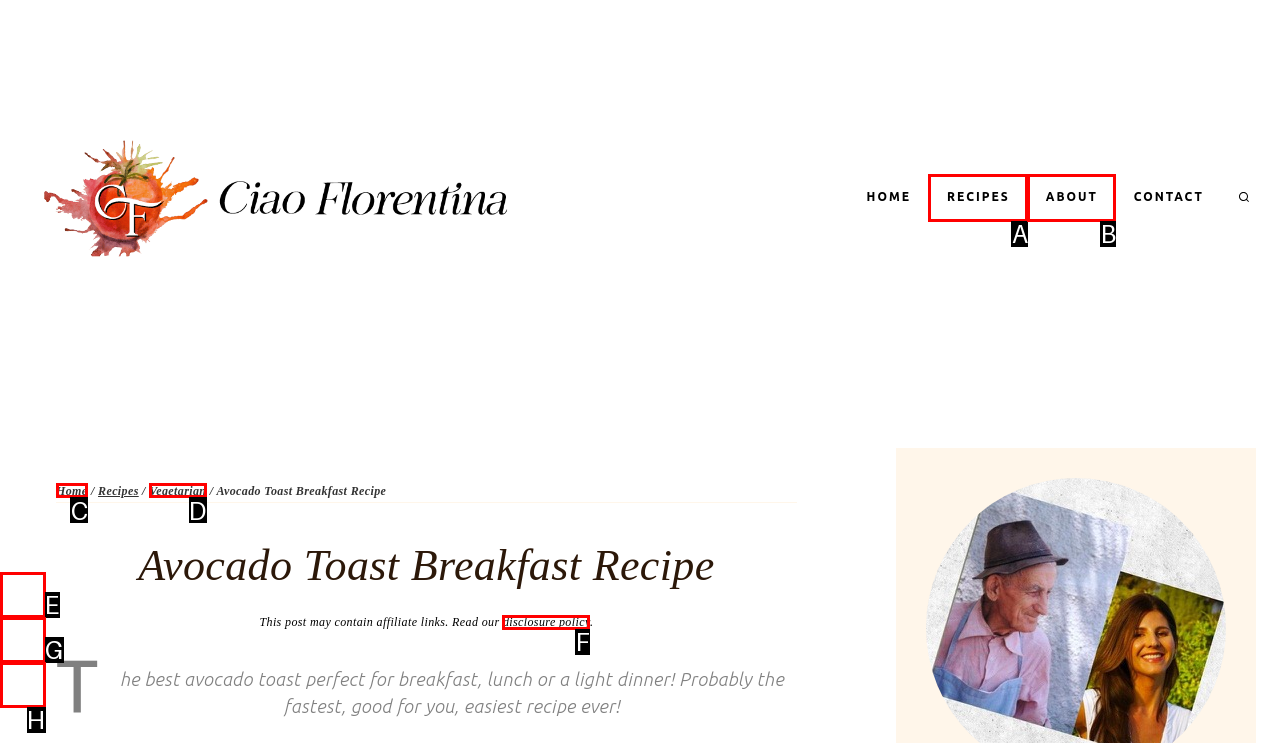Tell me the letter of the HTML element that best matches the description: disclosure policy from the provided options.

F